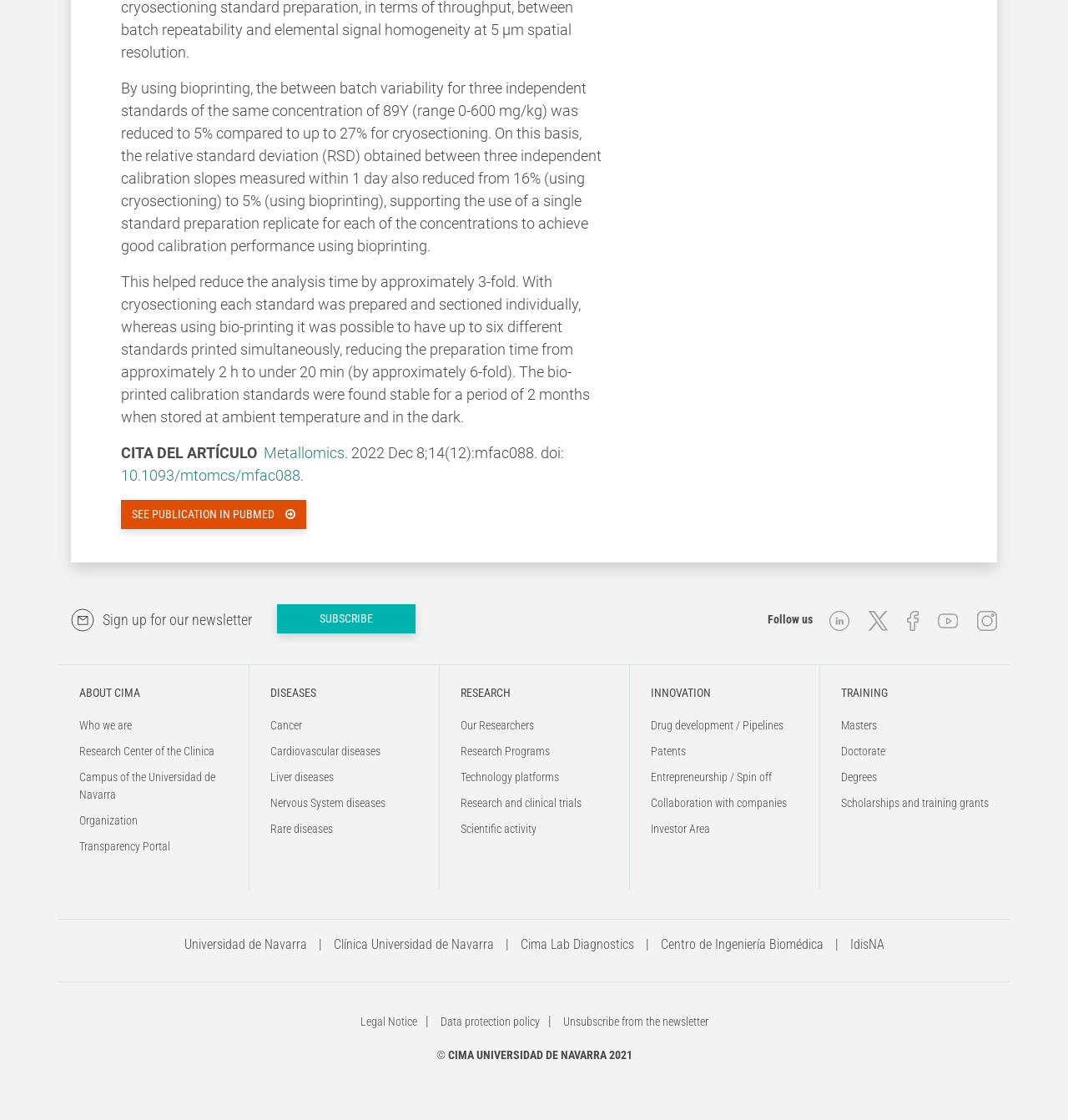Please answer the following question using a single word or phrase: 
What is the name of the journal where the article was published?

Metallomics